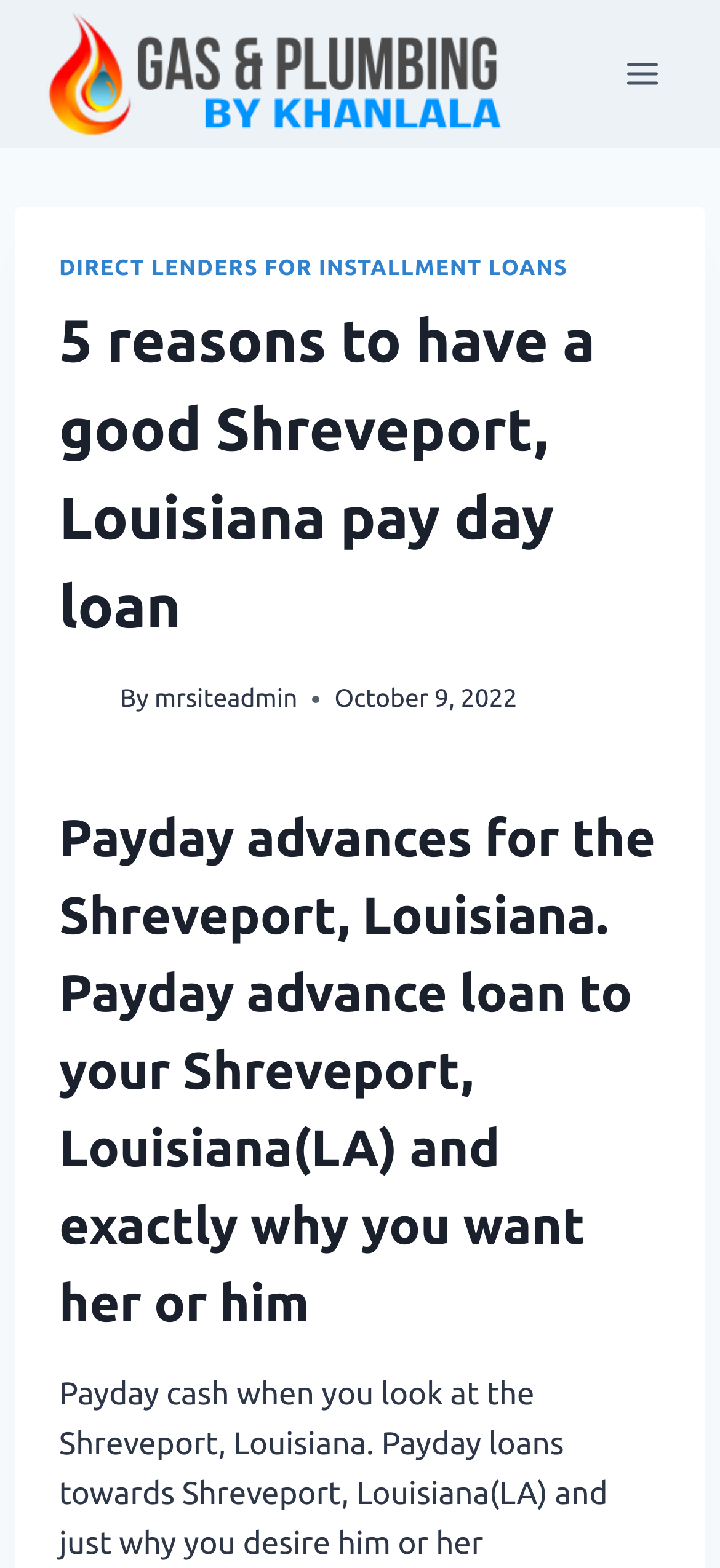Please provide the main heading of the webpage content.

5 reasons to have a good Shreveport, Louisiana pay day loan